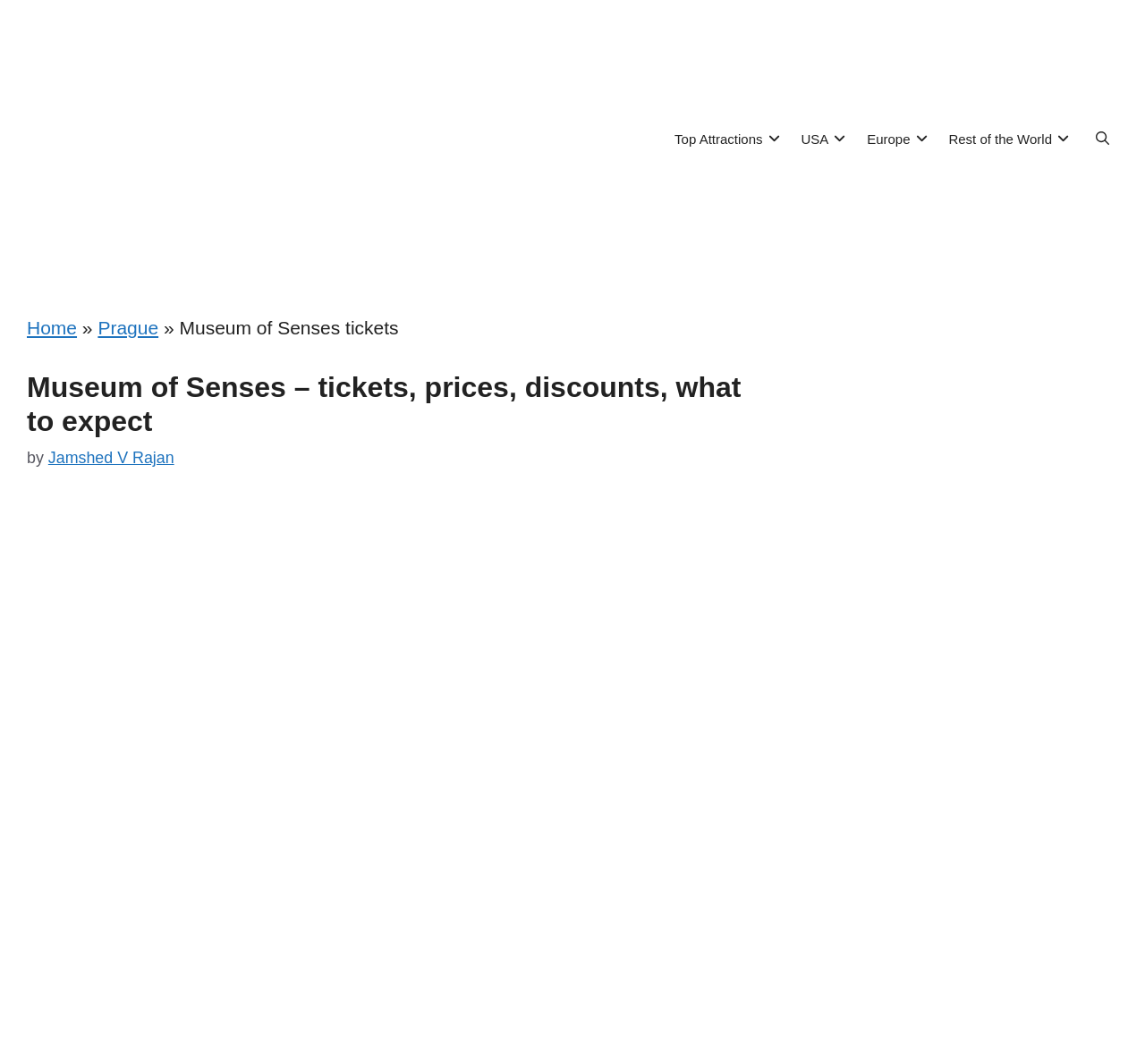Summarize the webpage with a detailed and informative caption.

The webpage is about the Museum of Senses in Prague, providing information on tickets, prices, timings, what to expect, how to reach, and the best time to visit. 

At the top of the page, there is a banner that spans the entire width, containing a link to "TheBetterVacation.com" with an accompanying image. Below the banner, there is a primary navigation menu that takes up most of the width, featuring links to "Top Attractions", "USA", "Europe", and "Rest of the World", each with a dropdown menu. To the right of the navigation menu, there is a search button.

Below the navigation menu, there is a header section that contains a breadcrumb trail, showing the path from "Home" to "Prague" to "Museum of Senses tickets". The main heading of the page, "Museum of Senses – tickets, prices, discounts, what to expect", is displayed prominently in this section. The author of the content, "Jamshed V Rajan", is credited below the heading.

On the right side of the page, there are two complementary sections, which may contain additional information or advertisements.